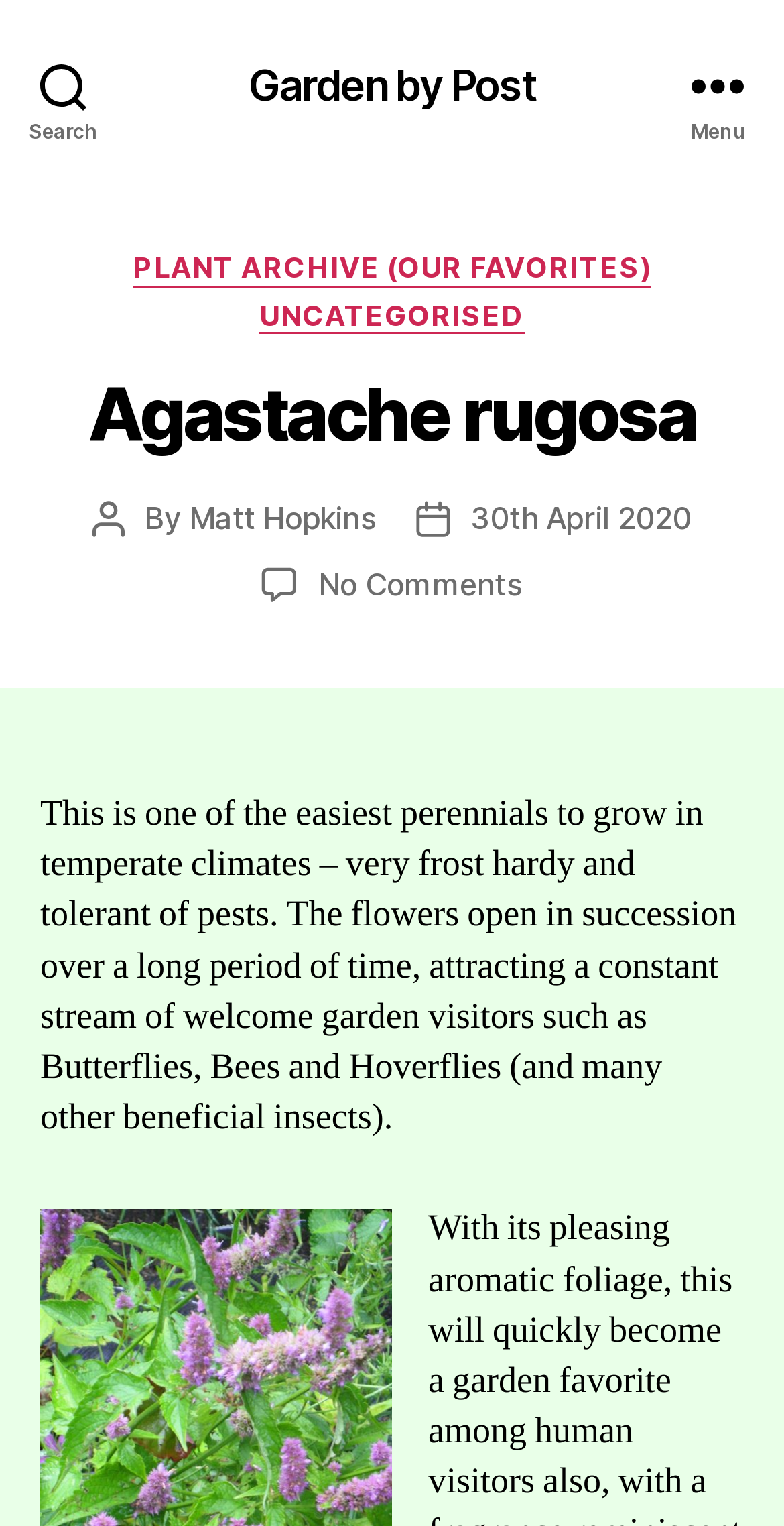Who is the author of the article?
Refer to the image and provide a thorough answer to the question.

The author of the article can be found in the text 'By Matt Hopkins' which is located below the heading element with the text 'Agastache rugosa'.